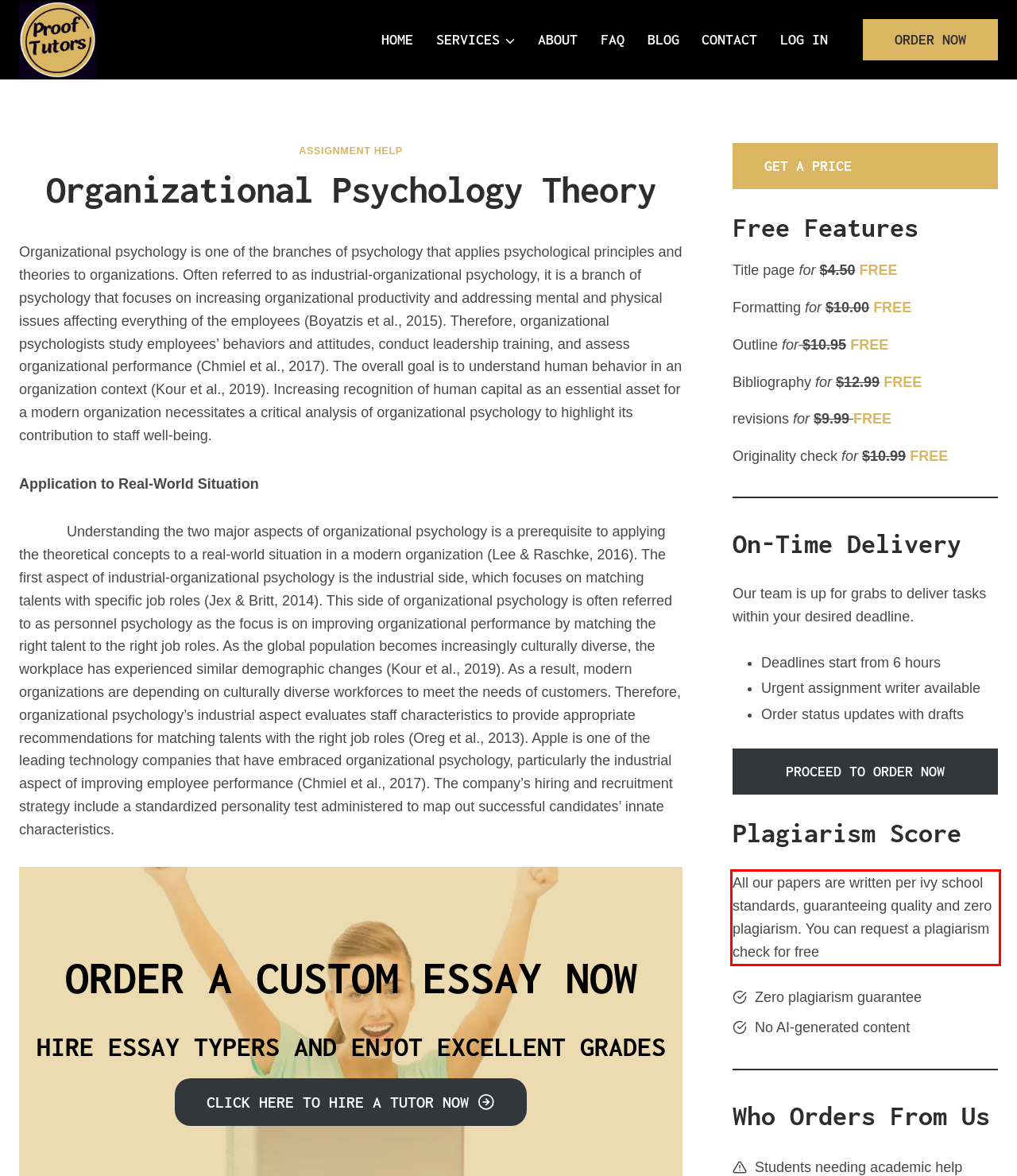Please use OCR to extract the text content from the red bounding box in the provided webpage screenshot.

All our papers are written per ivy school standards, guaranteeing quality and zero plagiarism. You can request a plagiarism check for free